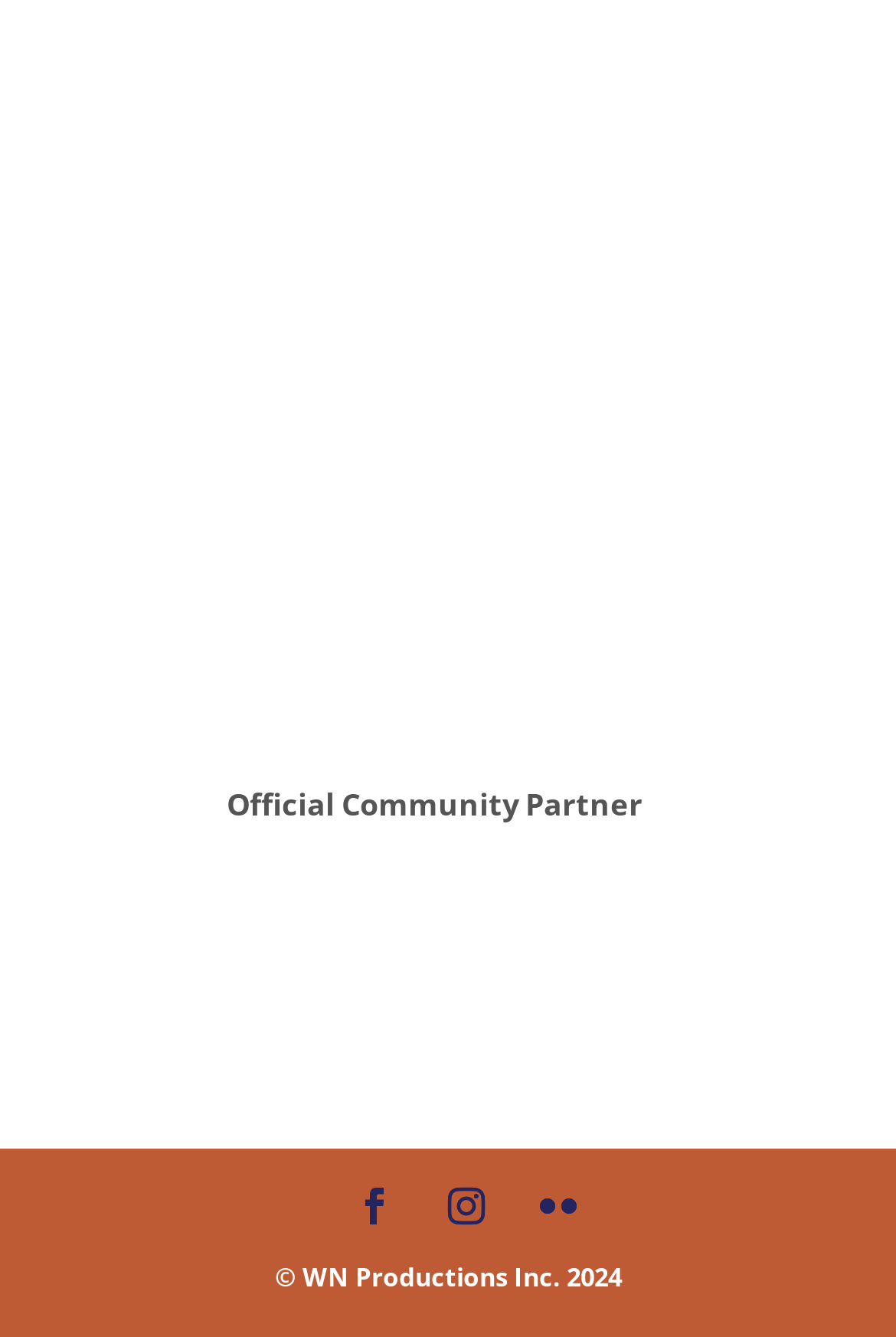Identify the bounding box coordinates for the UI element that matches this description: "parent_node: Official Community Partner".

[0.1, 0.533, 0.869, 0.566]